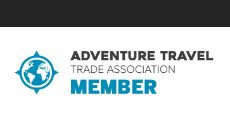Present an elaborate depiction of the scene captured in the image.

The image displays the logo of the Adventure Travel Trade Association, prominently featuring the text "ADVENTURE TRAVEL TRADE ASSOCIATION" in bold gray letters, with the word "MEMBER" highlighted in vibrant blue. Accompanying the text is a graphical element resembling a compass, which includes a globe, symbolizing global travel and adventure. This logo signifies membership in a prestigious organization dedicated to promoting adventure tourism, underscoring the commitment of the associated entities to sustainable and responsible travel practices.